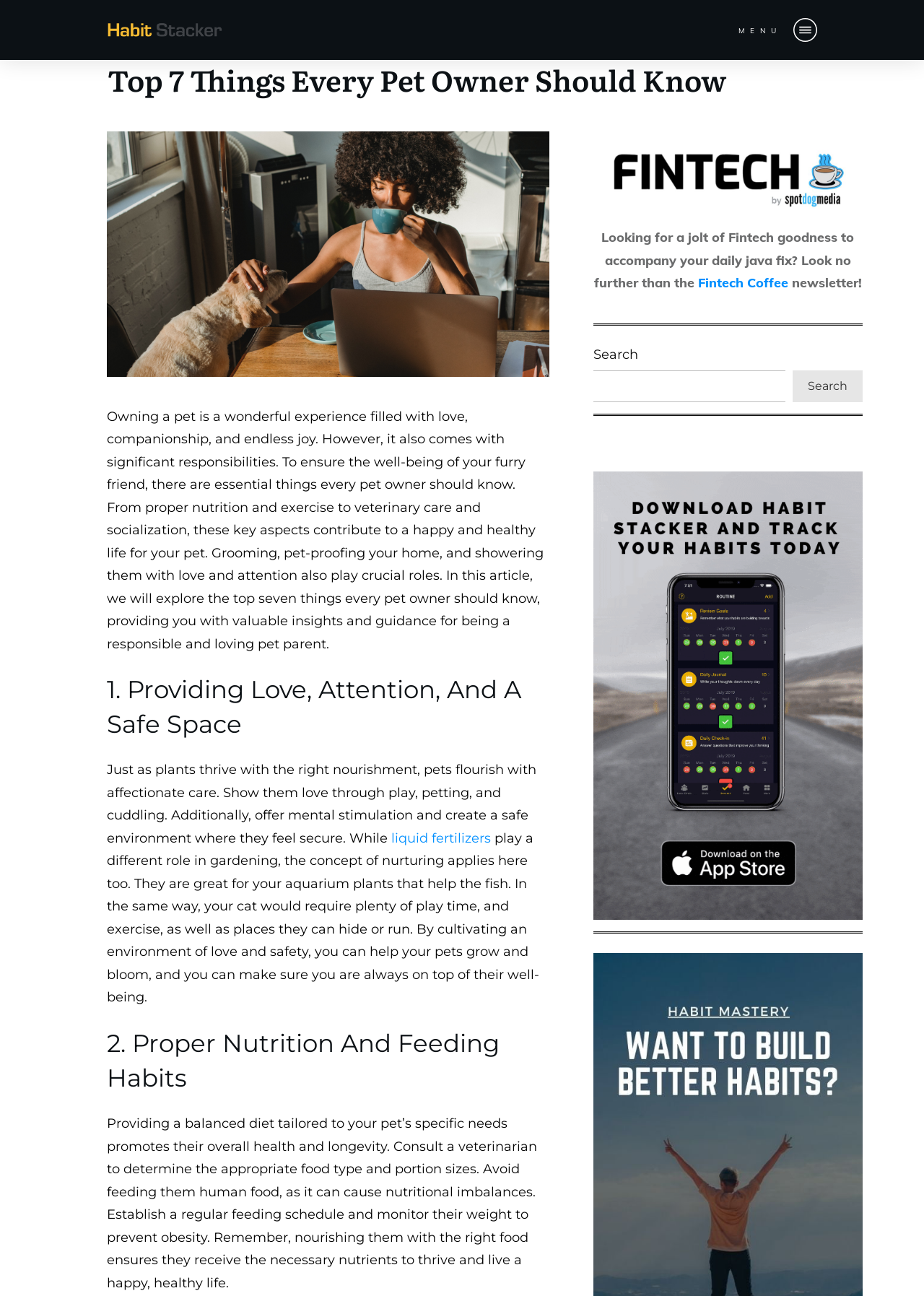Could you specify the bounding box coordinates for the clickable section to complete the following instruction: "Search for something"?

[0.642, 0.286, 0.85, 0.31]